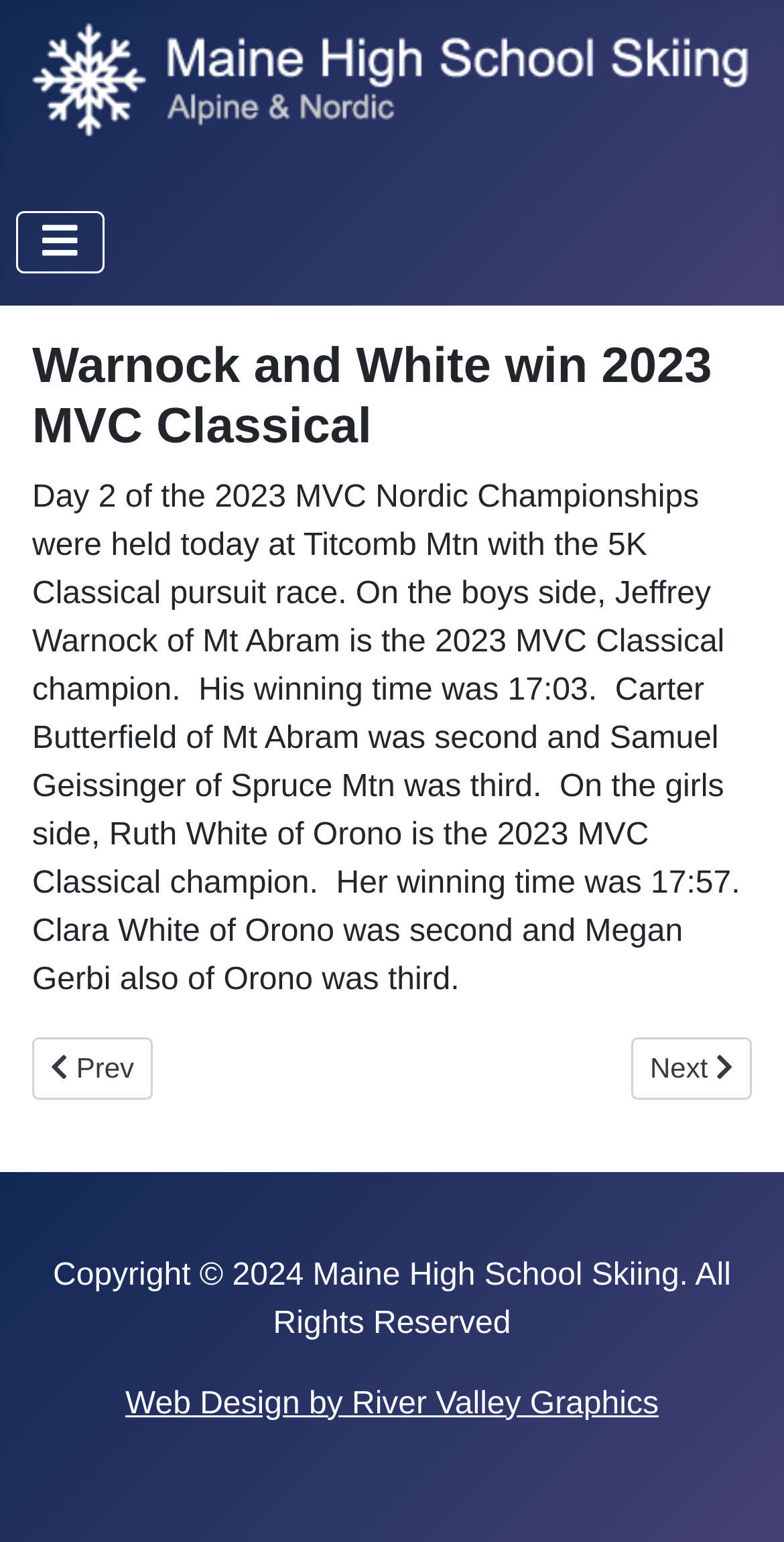Please give a one-word or short phrase response to the following question: 
How many links are there in the main section?

2